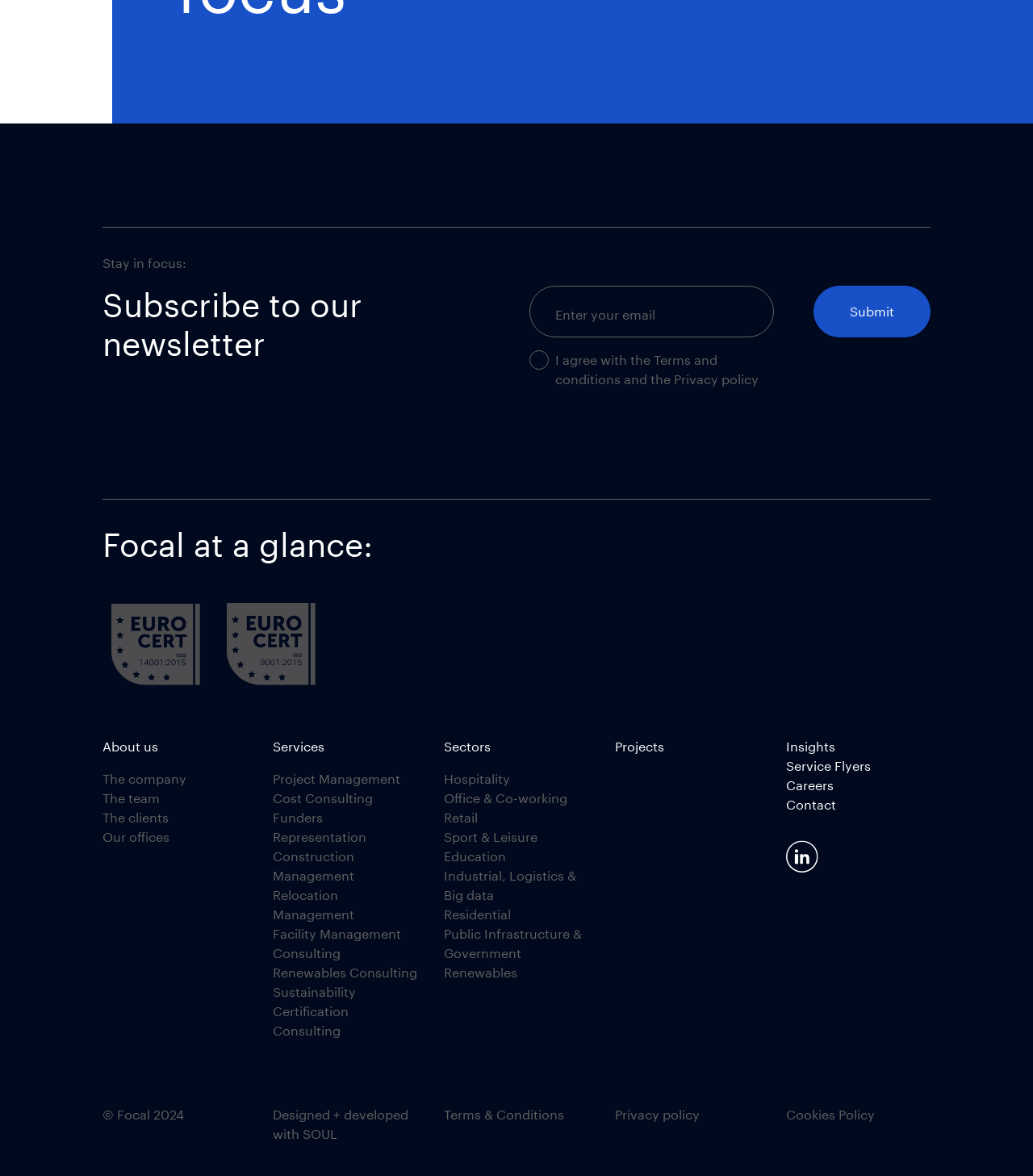What services does the company offer?
Please provide a single word or phrase based on the screenshot.

Project Management, Cost Consulting, etc.